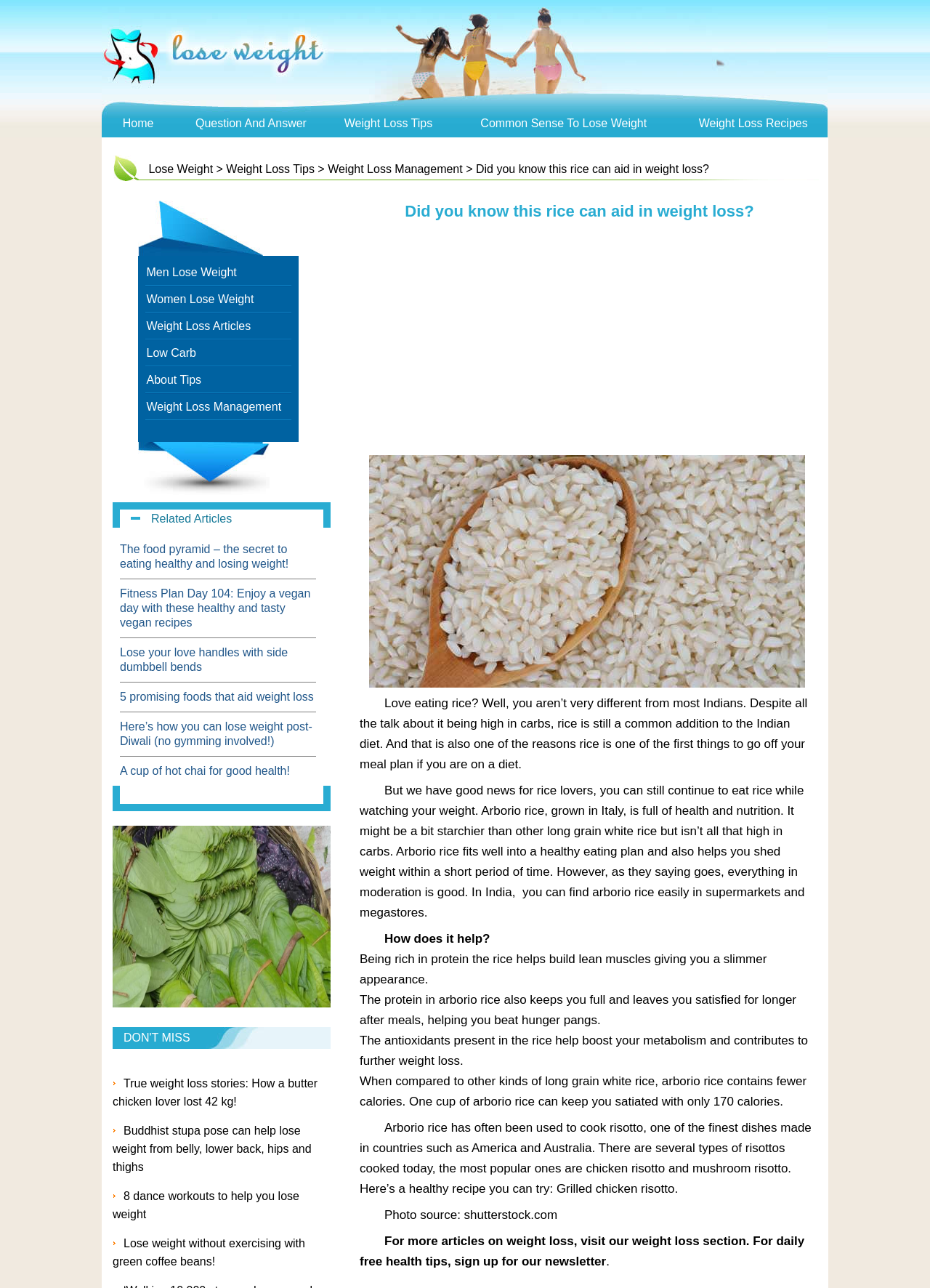What is the calorie count of one cup of Arborio rice?
Please answer the question as detailed as possible.

According to the article, one cup of Arborio rice contains only 170 calories, making it a healthier option compared to other types of long grain white rice.